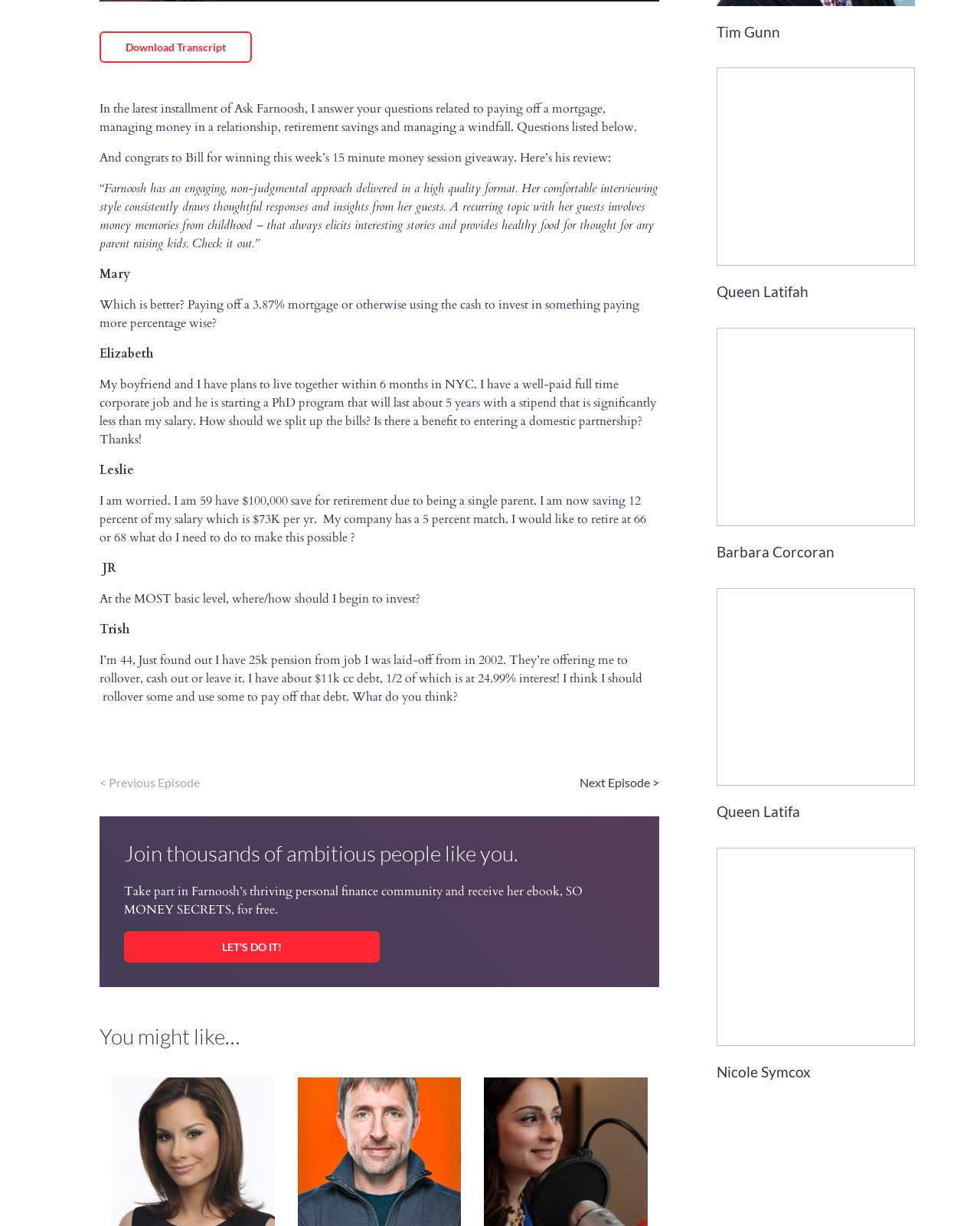Please identify the coordinates of the bounding box for the clickable region that will accomplish this instruction: "Search for something".

None